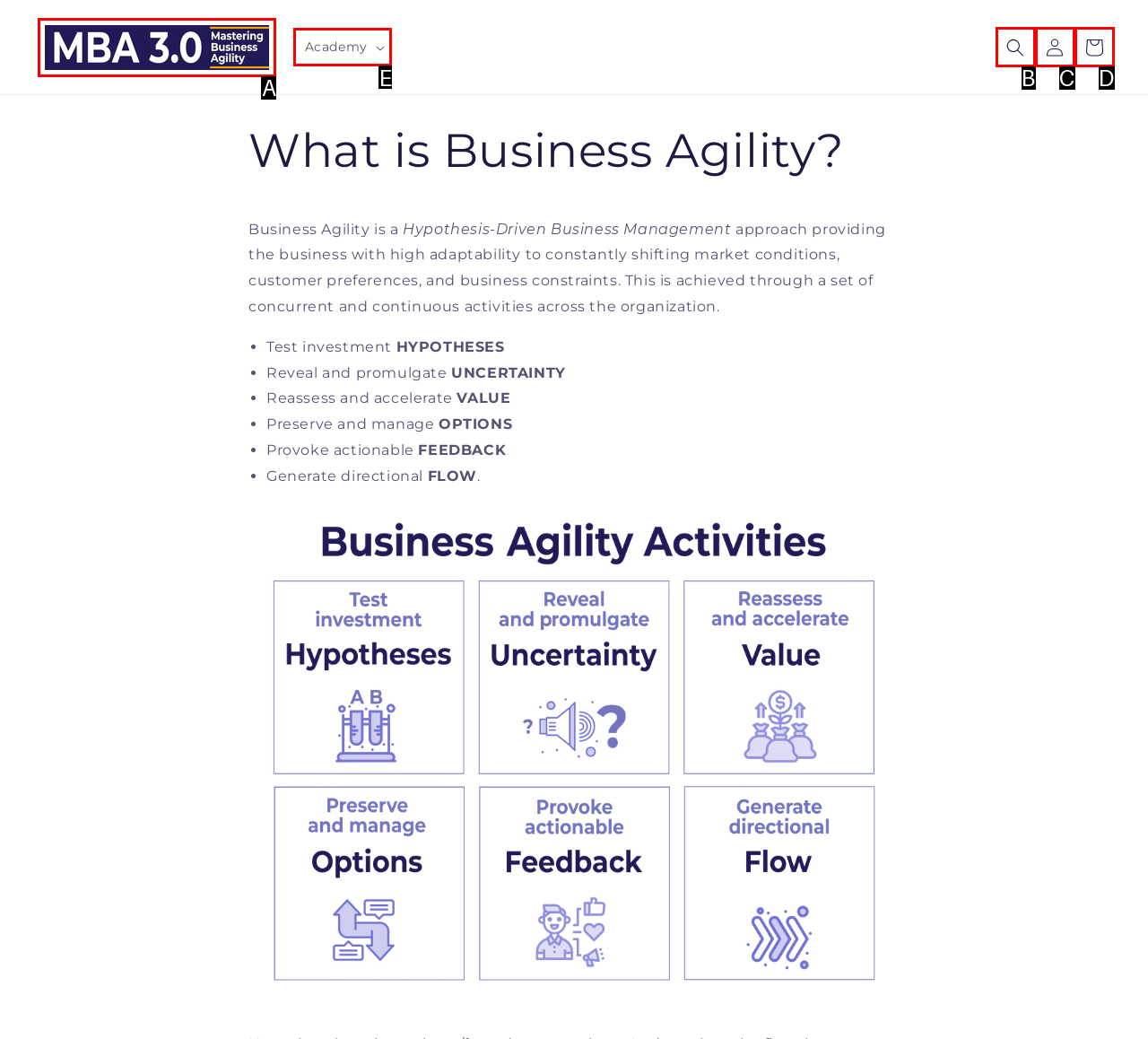Determine the HTML element that best matches this description: parent_node: Academy from the given choices. Respond with the corresponding letter.

A